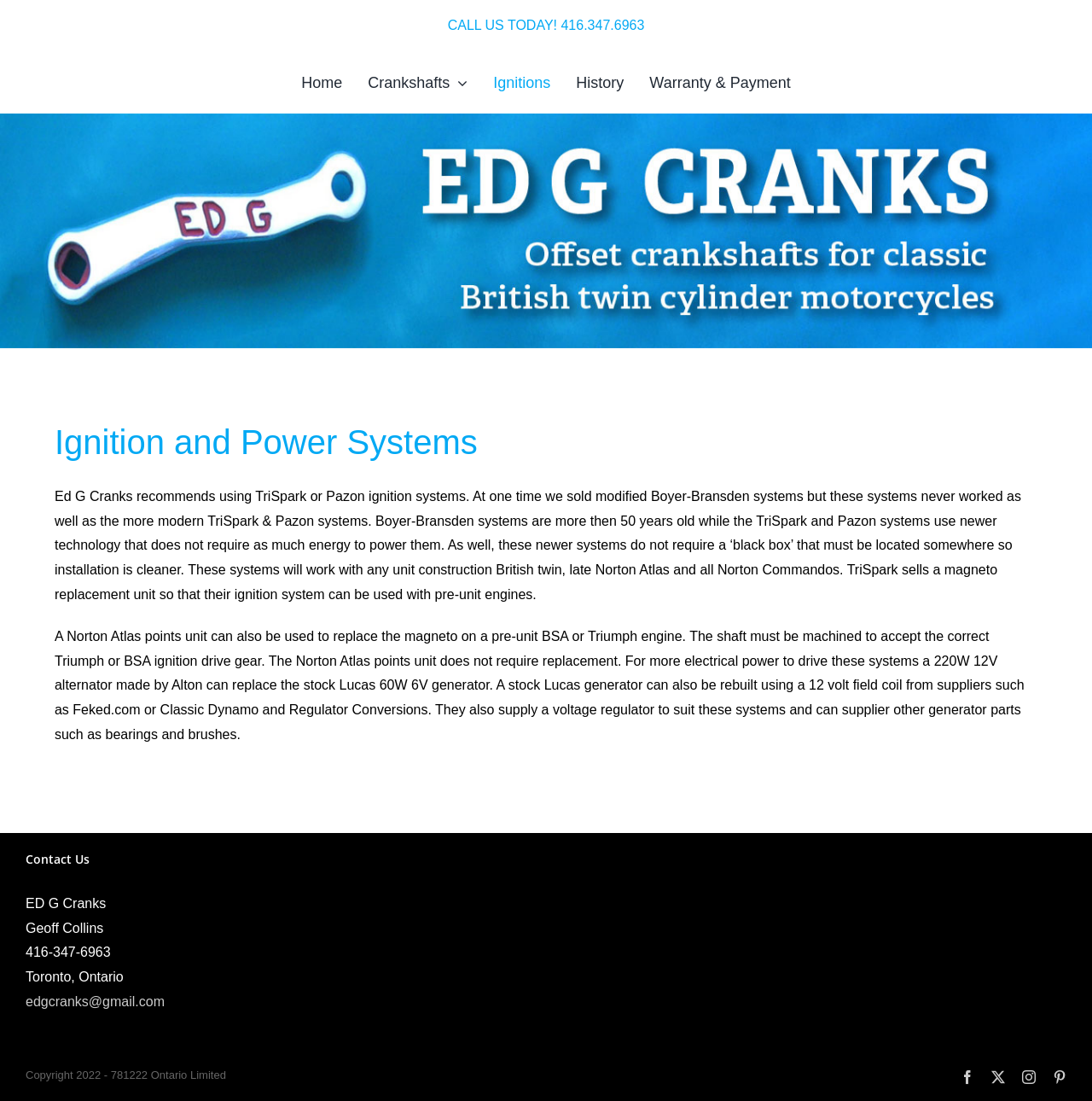Give a comprehensive overview of the webpage, including key elements.

The webpage is about Ignition and Power Systems by ED G Cranks. At the top, there is a call-to-action "CALL US TODAY! 416.347.6963" and a main navigation menu with links to different sections of the website, including Home, Crankshafts, Ignitions, History, and Warranty & Payment.

Below the navigation menu, there is a main content area with a heading "Ignition and Power Systems" followed by two paragraphs of text. The text explains that ED G Cranks recommends using TriSpark or Pazon ignition systems, and provides details about the benefits of these systems compared to older Boyer-Bransden systems. The text also discusses the compatibility of these systems with different types of engines and provides information about replacing the magneto on pre-unit engines.

Further down the page, there is a section with contact information, including the company name, owner's name, phone number, address, and email address. Below this section, there is a copyright notice and a row of social media links, including Facebook, X, Instagram, and Pinterest. Finally, there is a "Go to Top" link at the bottom right corner of the page.